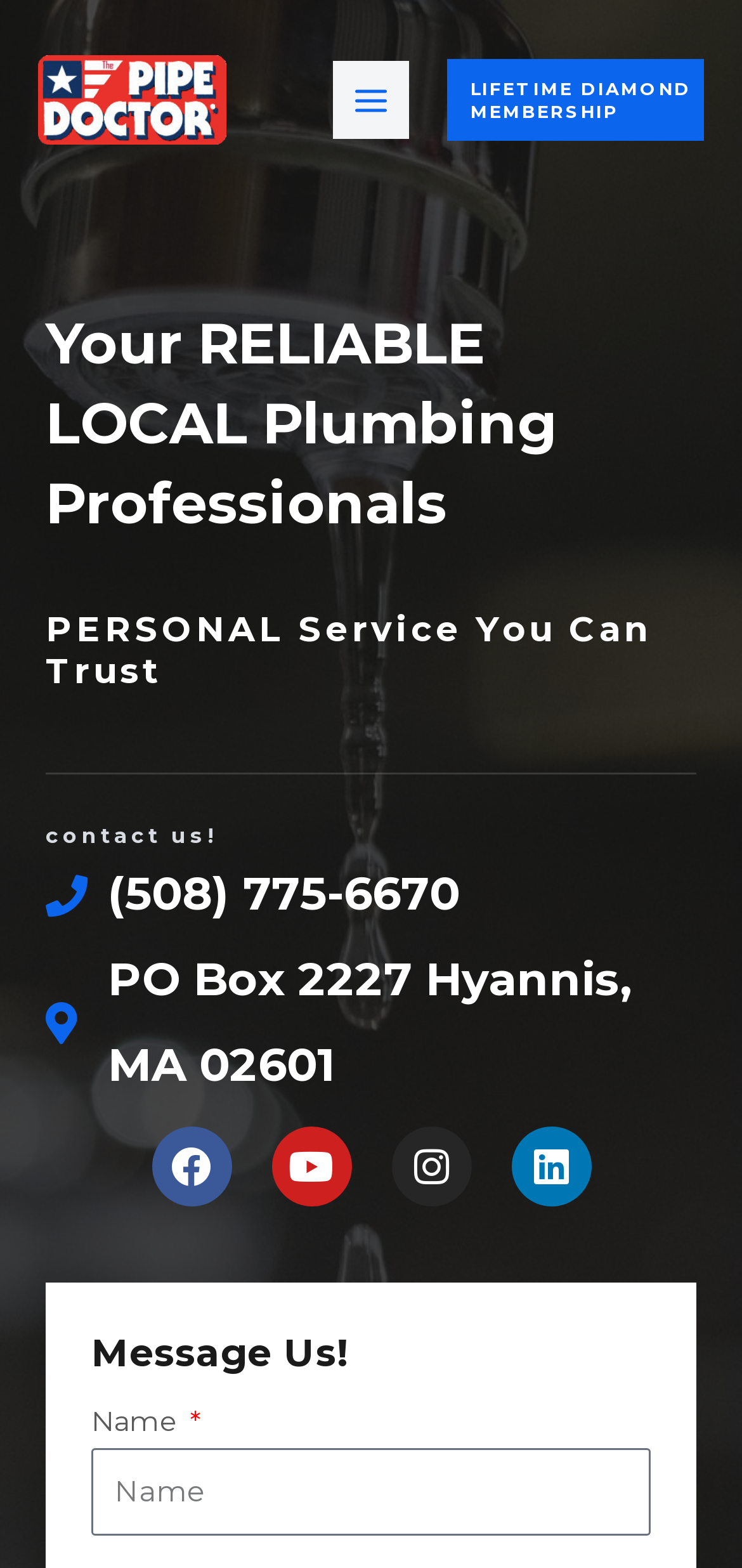Describe all the significant parts and information present on the webpage.

The webpage appears to be the official website of "The Pipe Doctor", a plumbing service provider. At the top-left corner, there is a link to the company's homepage, accompanied by a logo image. Next to it, a button labeled "MAIN MENU" is located, which is not expanded by default. This button has an icon image beside it.

On the right side of the top section, a link to "LIFETIME DIAMOND MEMBERSHIP" is displayed. Below this, there are three headings that span the width of the page, highlighting the company's values: "Your RELIABLE LOCAL Plumbing Professionals", "PERSONAL Service You Can Trust", and "contact us!".

The contact information is provided below, including a phone number "(508) 775-6670" and a physical address "PO Box 2227 Hyannis, MA 02601". Social media links to Facebook, Youtube, Instagram, and Linkedin are arranged horizontally, with their respective icons.

At the bottom of the page, a "Message Us!" section is displayed, where users can fill out a form with their name (required) to send a message.